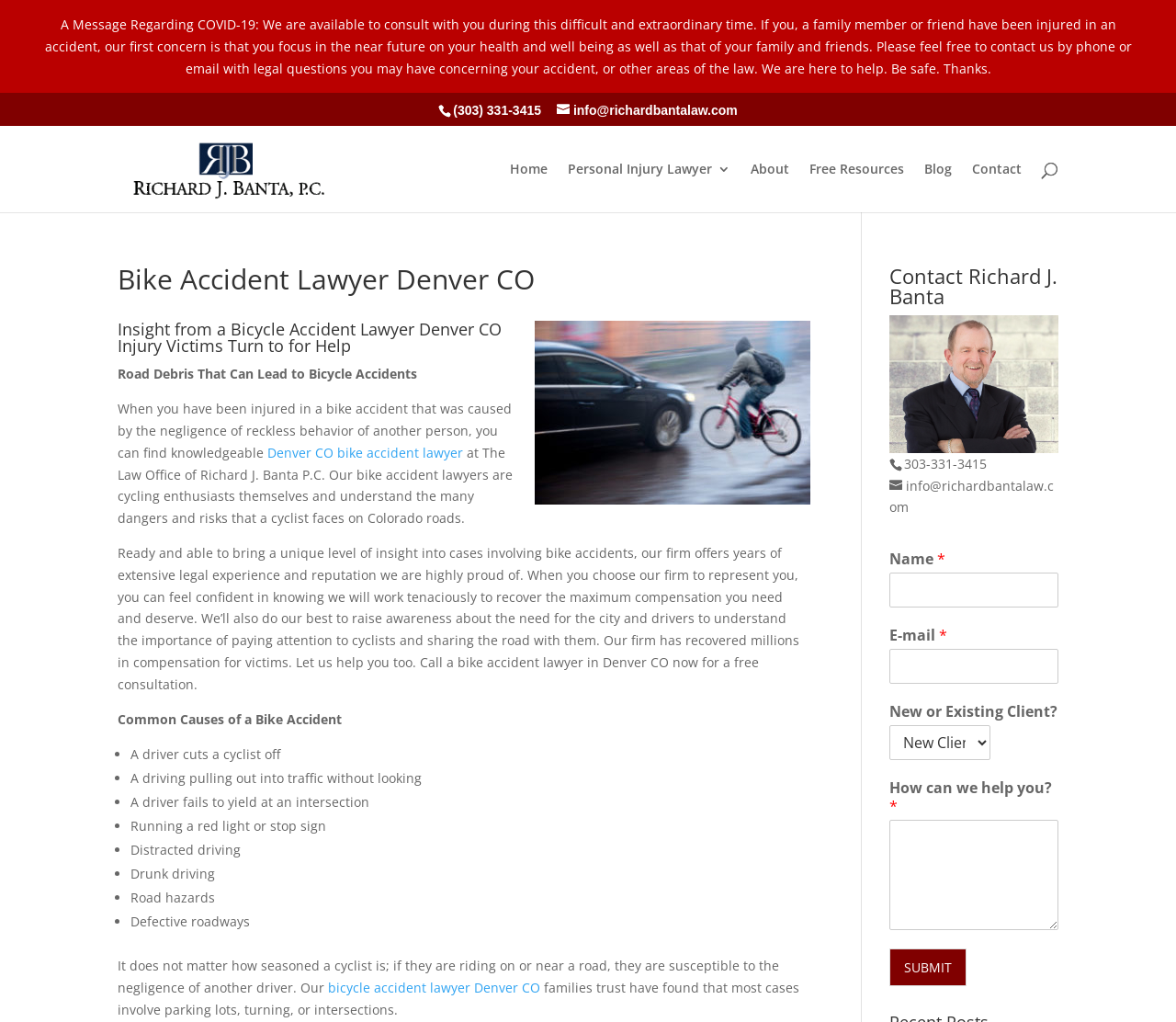Please determine the bounding box coordinates of the element's region to click for the following instruction: "Call the law office".

[0.385, 0.101, 0.46, 0.115]